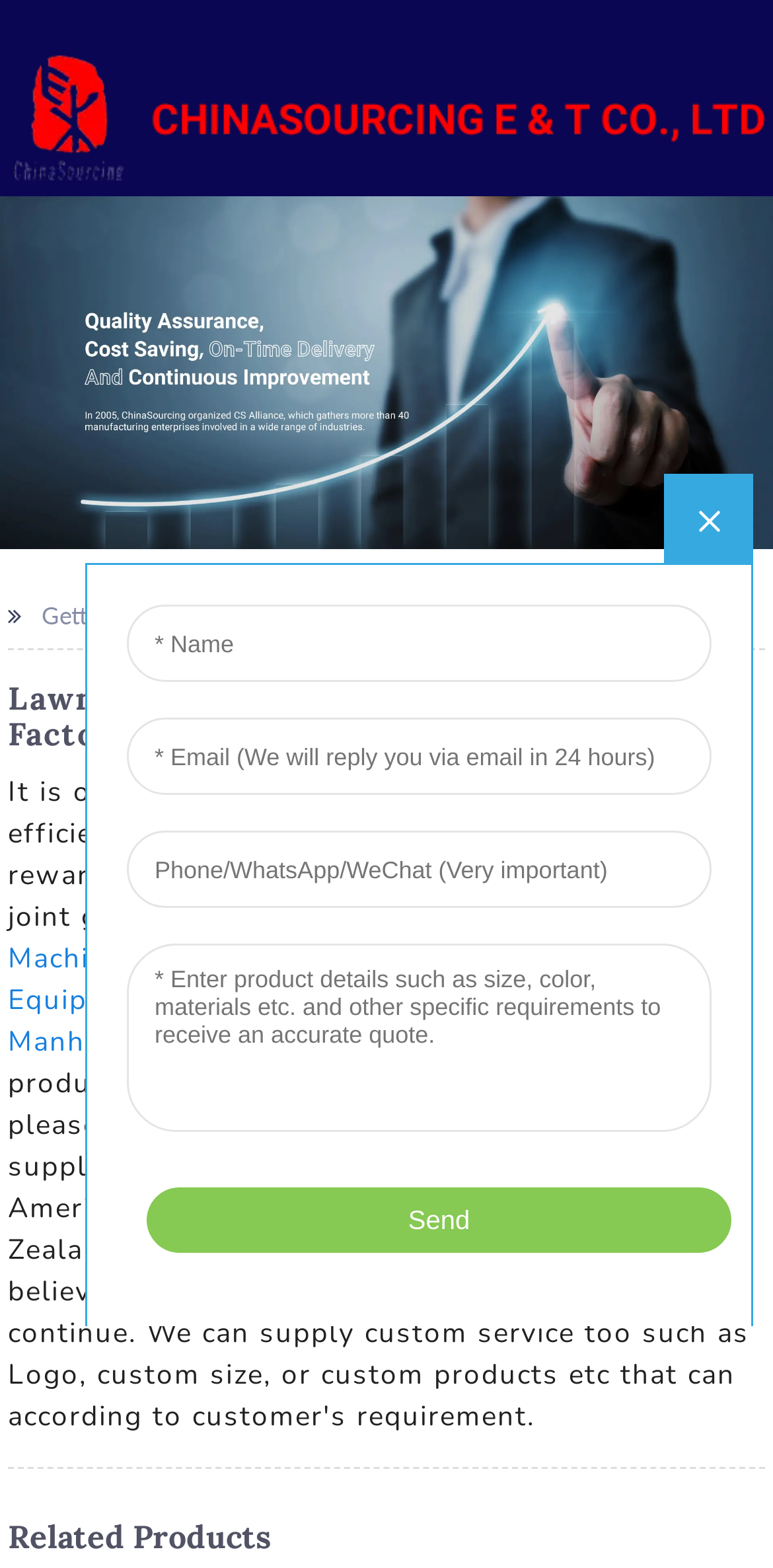Illustrate the webpage with a detailed description.

The webpage appears to be a company's website, specifically a lawn mower manufacturer from China. At the top-left corner, there is a logo image with a link to the company's homepage. Below the logo, there is a large image of a lawn mower, taking up most of the top section of the page.

On the left side of the page, there are several links to different products or services, including "HCSJ-2", "Agricultural Machinery Wear Parts Supplier", "Electrical Safety Equipment", "Cost Saving Service In China", and "Decorative Manhole Cover". These links are arranged vertically, with a small gap between each link.

In the center of the page, there are two headings: "Lawn Mower - China Manufacturers, Factory, Suppliers" and "Related Products". The first heading is followed by a paragraph of text that describes the company's mission and values, emphasizing their commitment to meeting customers' needs and providing satisfaction.

Below the first heading, there are three static text elements, including "Getting started", "Lawn Mower", and a comma. These elements are arranged horizontally, with "Getting started" on the left and "Lawn Mower" on the right.

At the bottom of the page, there is an iframe that takes up most of the width of the page. The iframe is likely used to display additional content or functionality.

Overall, the webpage appears to be a company's website that provides information about their products and services, with a focus on lawn mowers and related equipment.